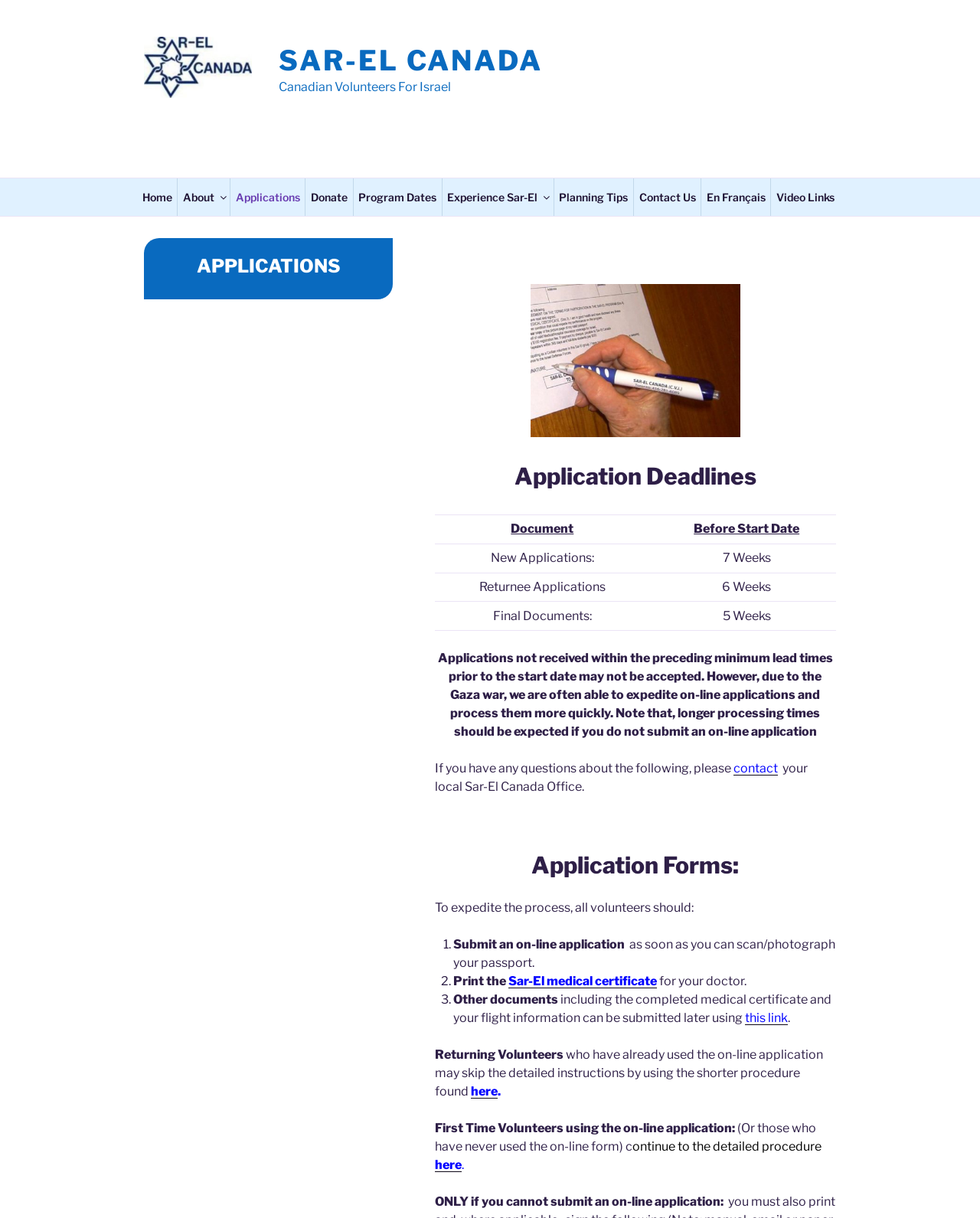Please give a succinct answer to the question in one word or phrase:
What is the purpose of the application forms?

To expedite the process